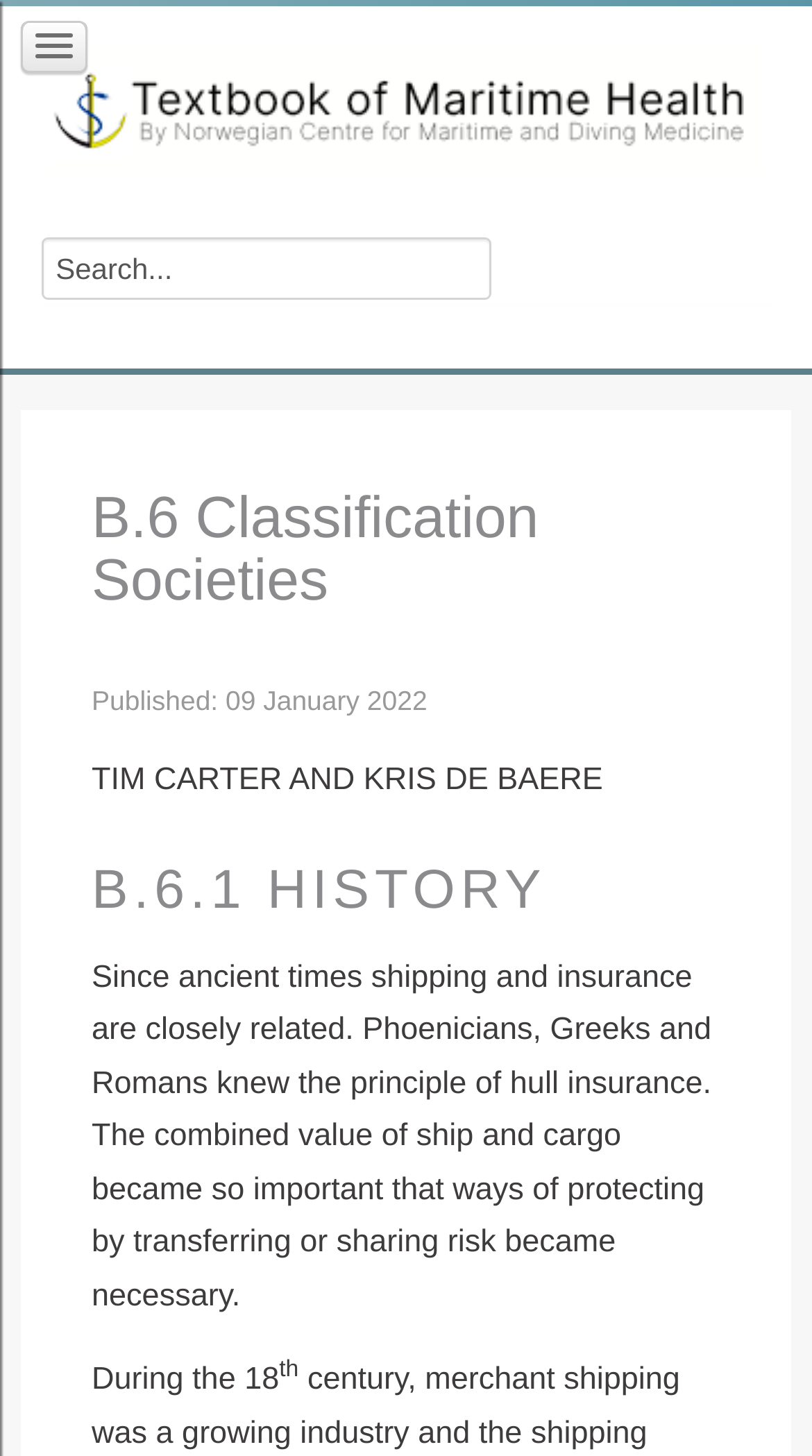What is the publication date of the article?
Using the information from the image, answer the question thoroughly.

I found the publication date by looking at the time element on the webpage, which is located below the search box and above the description list. The static text next to the time element says 'Published: 09 January 2022'.